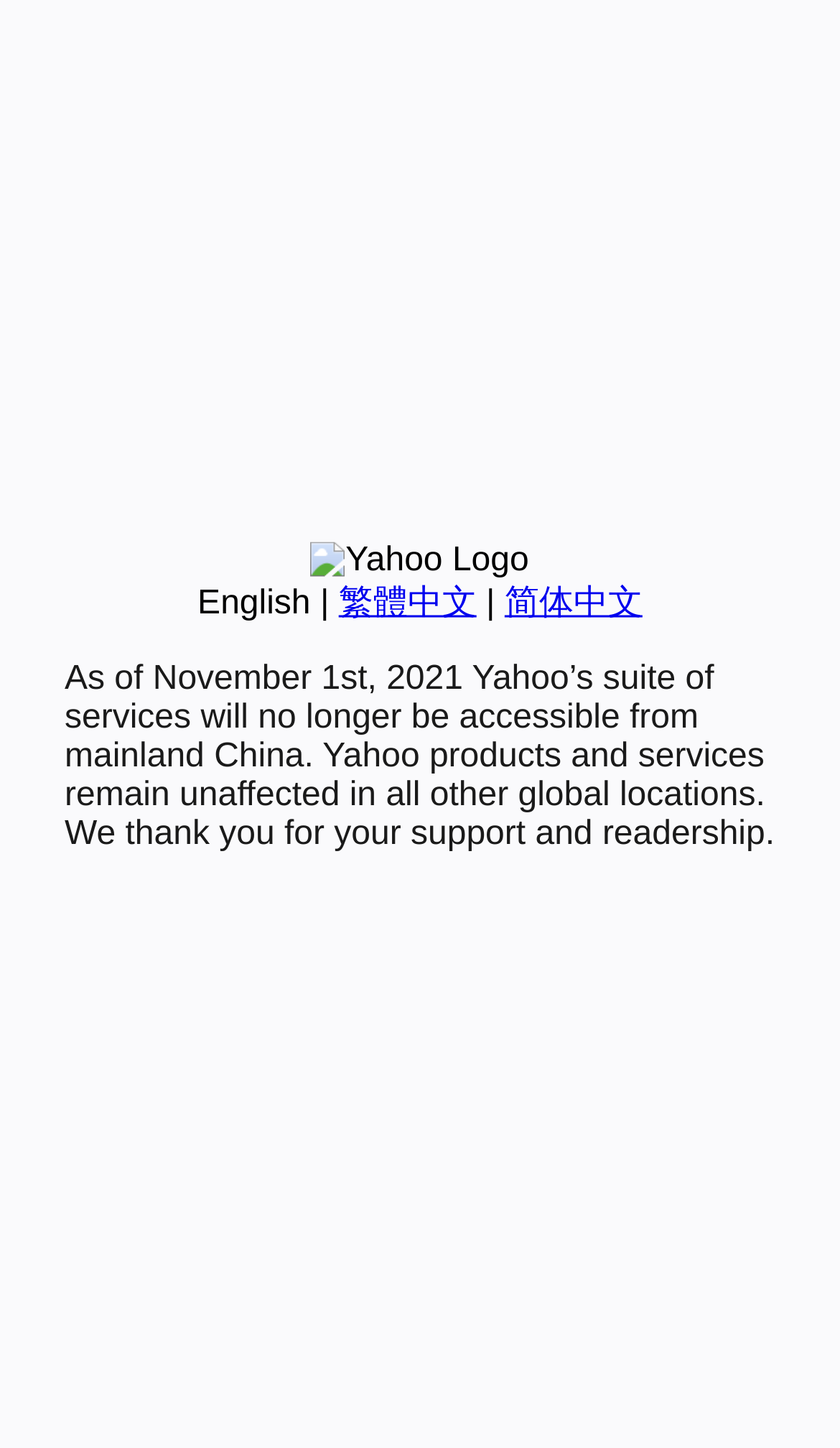Given the element description "繁體中文", identify the bounding box of the corresponding UI element.

[0.403, 0.404, 0.567, 0.429]